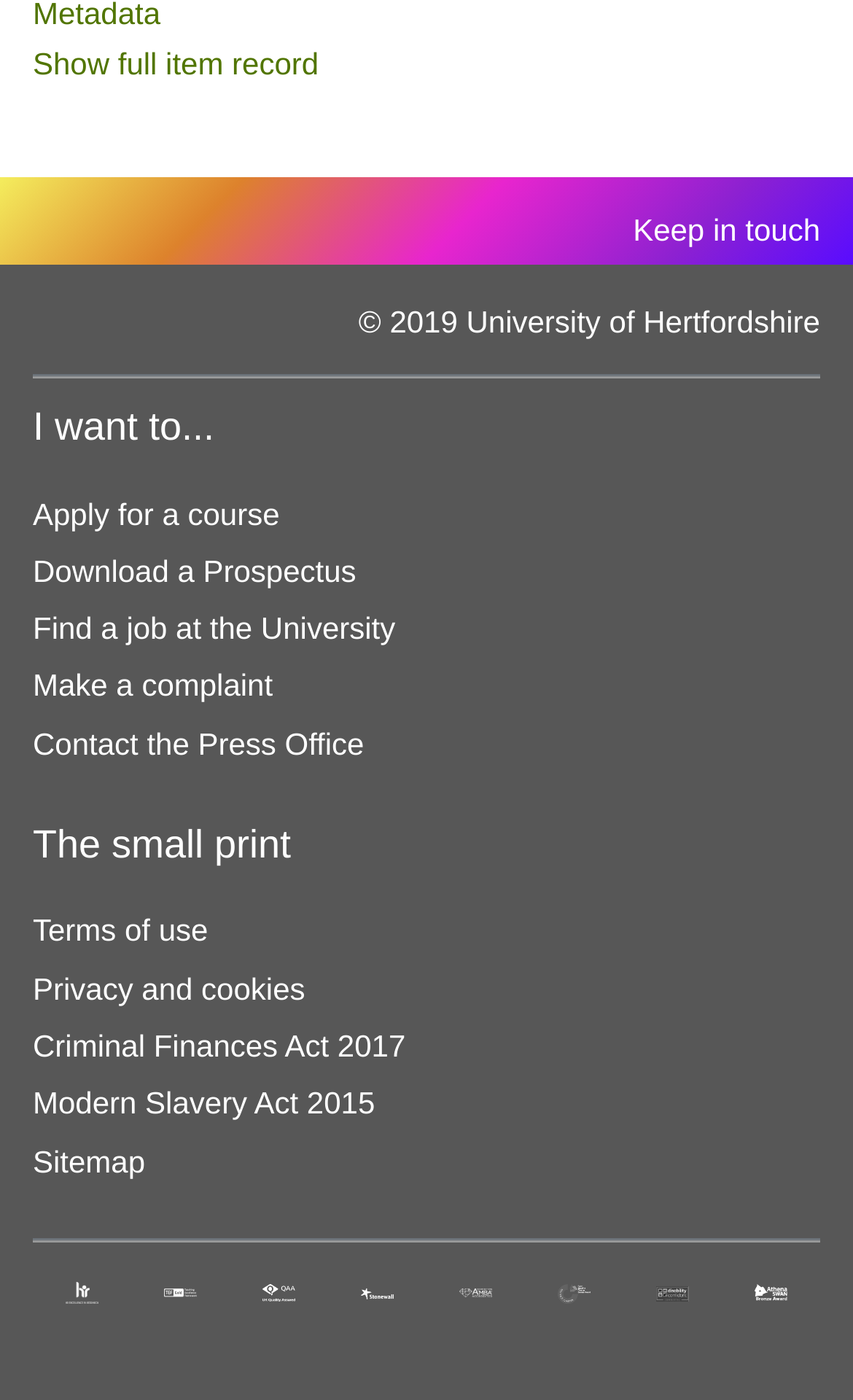Find the bounding box coordinates for the area you need to click to carry out the instruction: "Read the recent post about employment at will". The coordinates should be four float numbers between 0 and 1, indicated as [left, top, right, bottom].

None